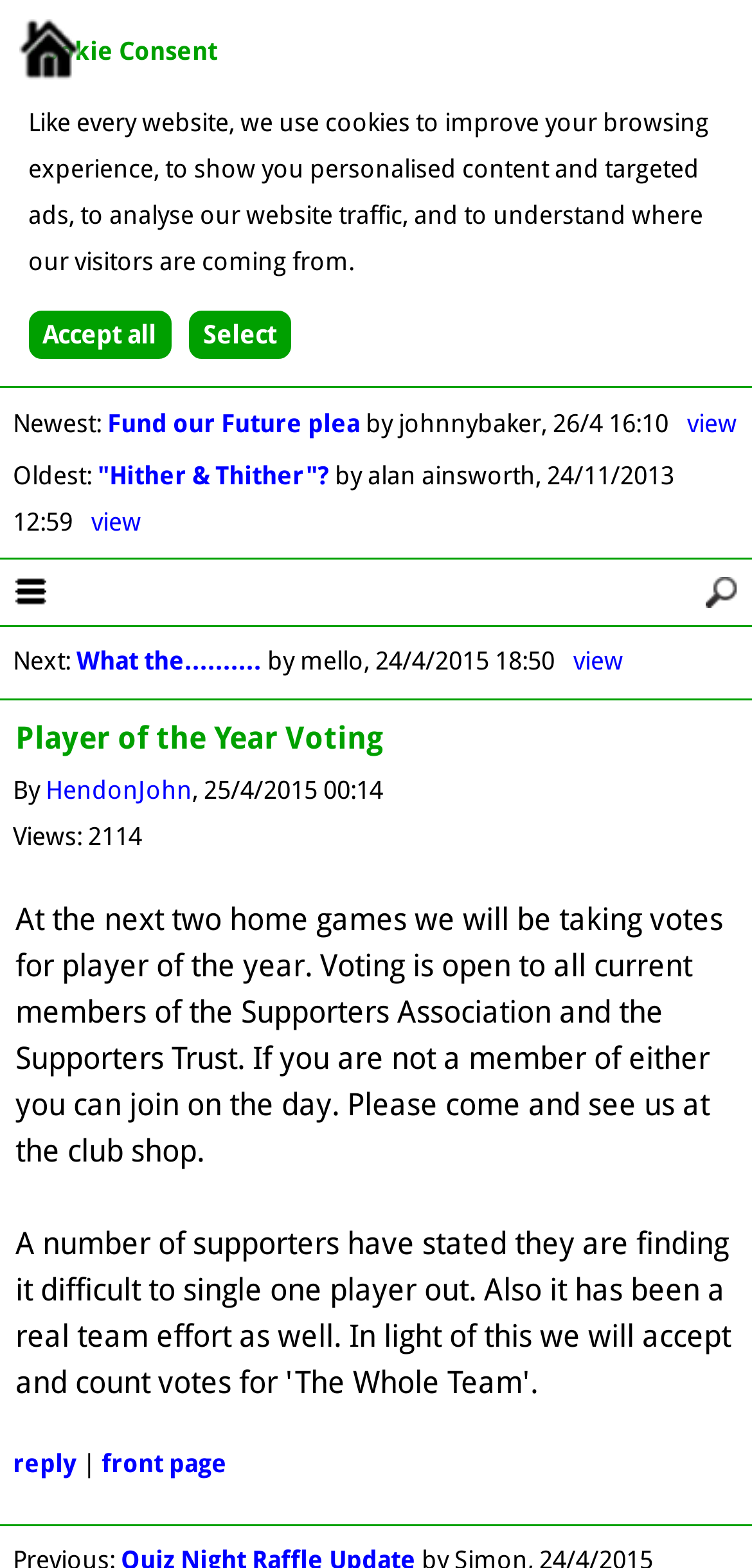Please determine the bounding box coordinates for the UI element described here. Use the format (top-left x, top-left y, bottom-right x, bottom-right y) with values bounded between 0 and 1: parent_node: DigitalKoans

None